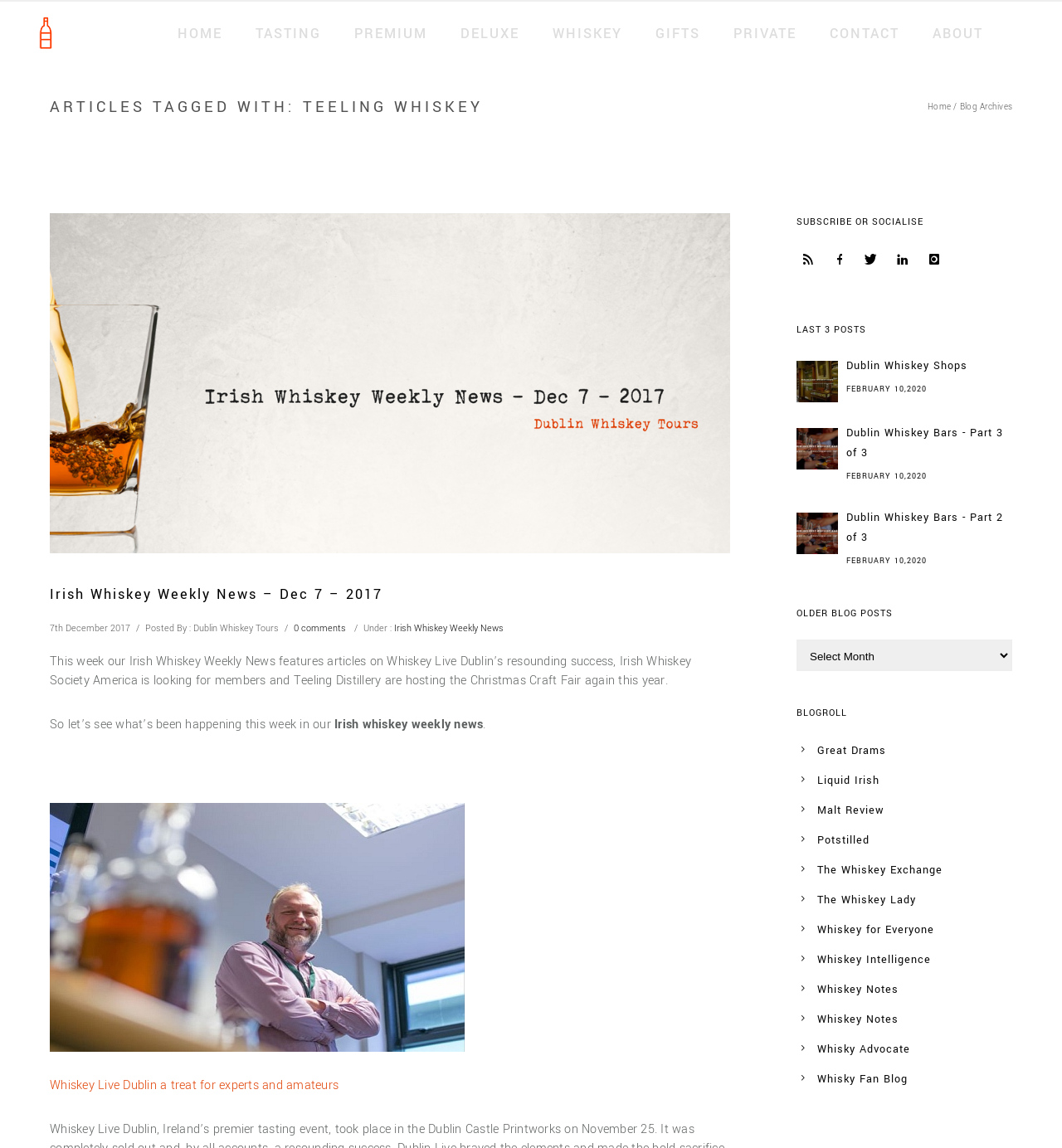How many blog posts are shown on this page?
Please provide a comprehensive answer to the question based on the webpage screenshot.

I counted the number of blog post summaries on the page, which are 'Irish Whiskey Weekly News - Dec 7 - 2017', 'Dublin Whiskey Shops', and 'Dublin Whiskey Bars - Part 3 of 3'. There are three of them.